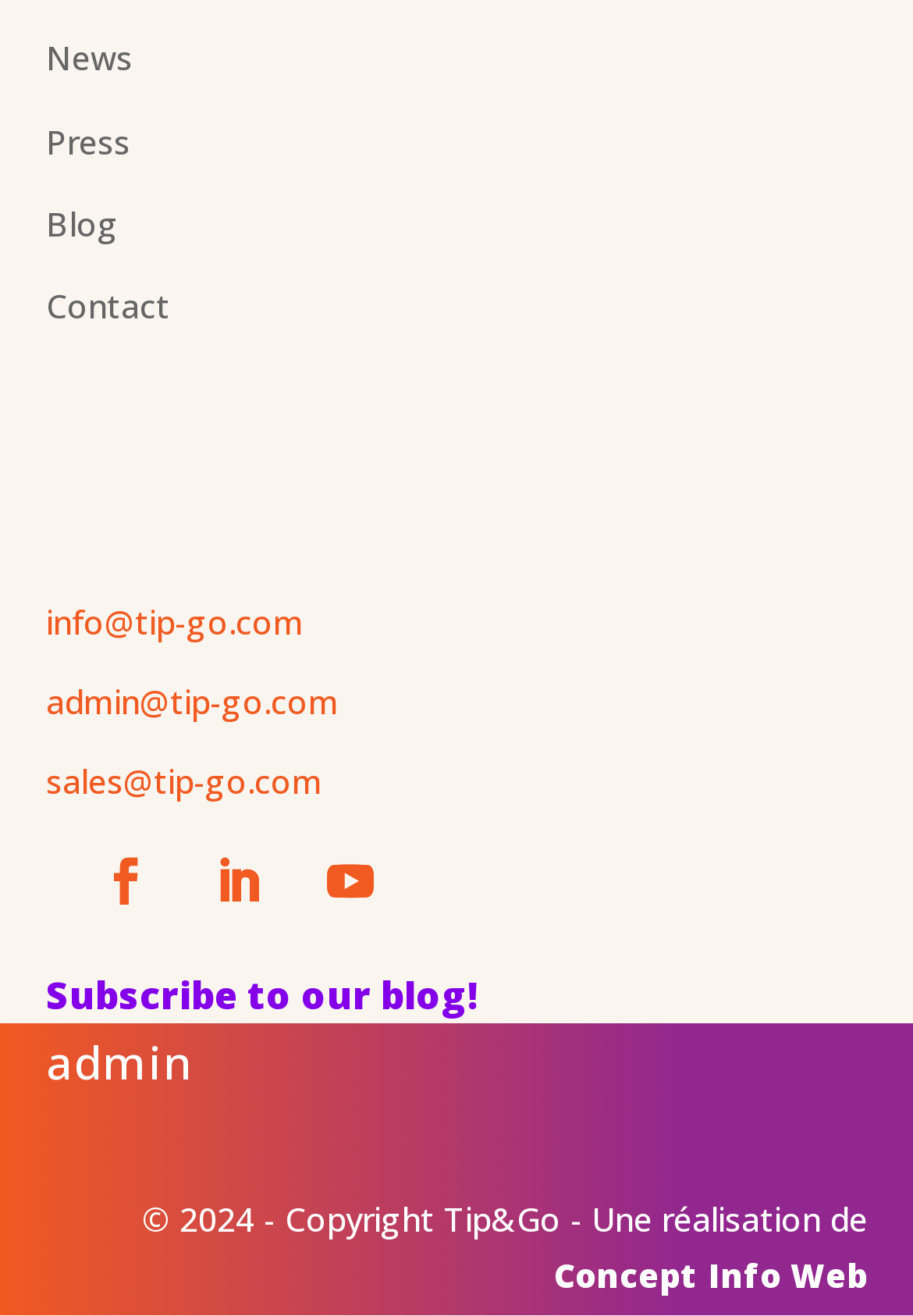How many social media links are there?
Please elaborate on the answer to the question with detailed information.

I found three link elements with icons '', '', and '', which suggest that these are social media links, and there are three of them.